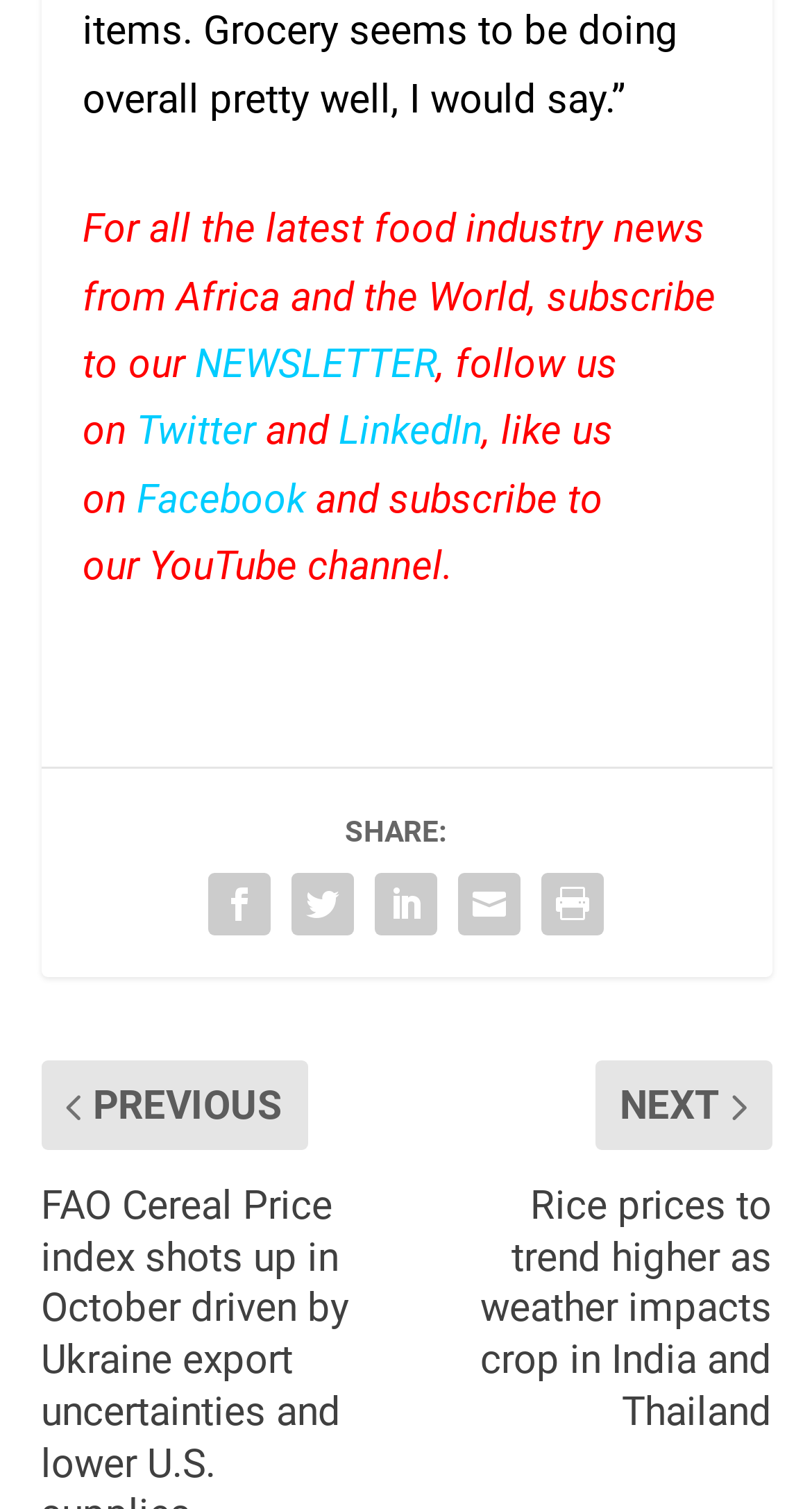Using the description: "Twitter", identify the bounding box of the corresponding UI element in the screenshot.

[0.168, 0.269, 0.314, 0.301]